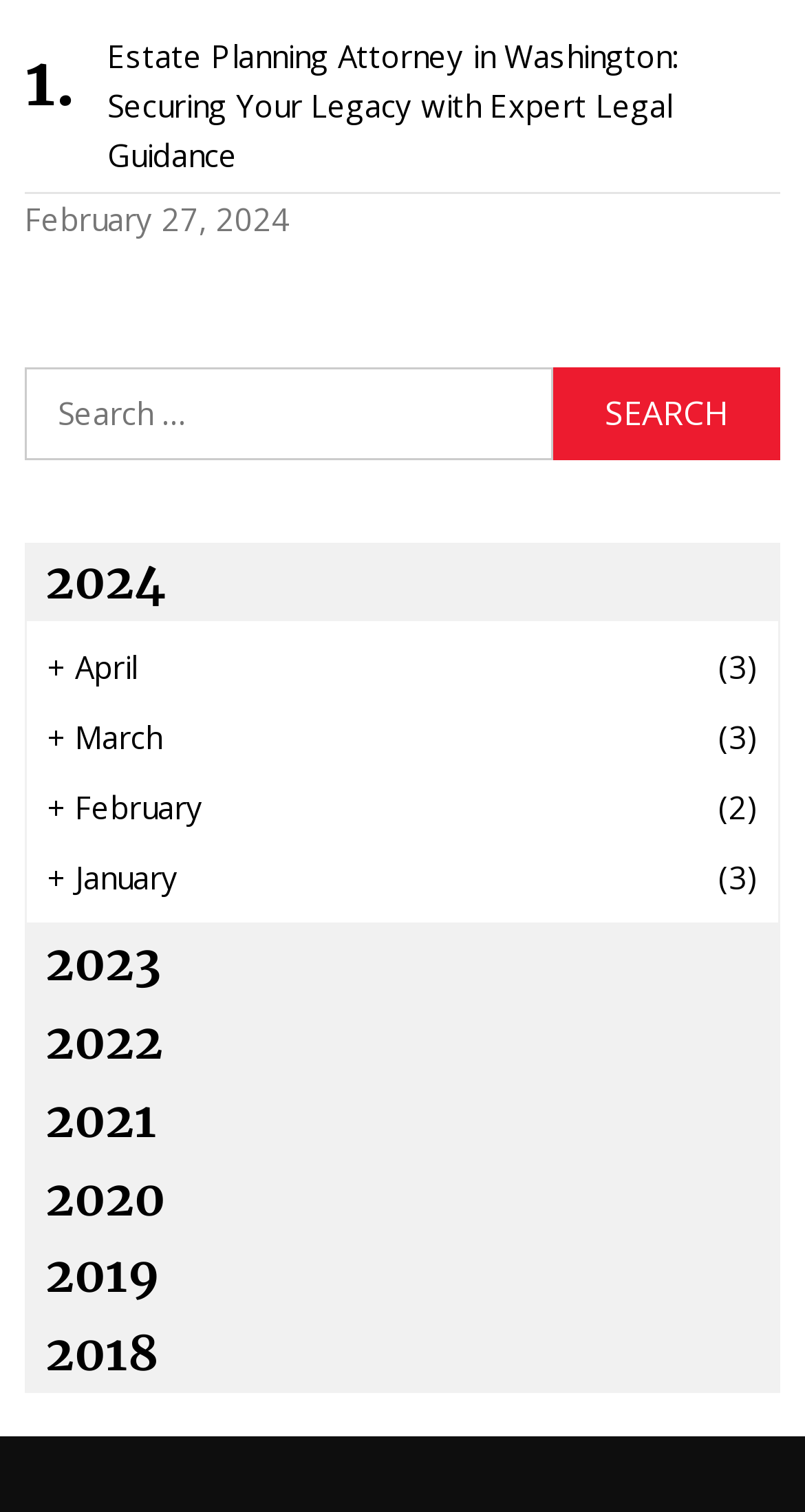How many months are listed?
We need a detailed and meticulous answer to the question.

The webpage lists months with corresponding links. There are four months listed: April, March, February, and January. These months are listed with the number of articles or posts in parentheses.